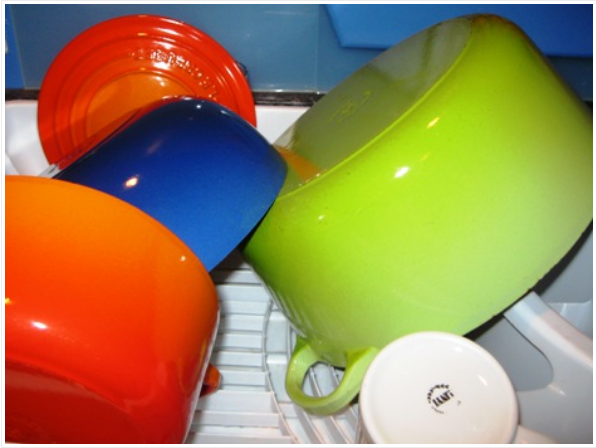What is the purpose of the white dish in the foreground?
From the screenshot, provide a brief answer in one word or phrase.

Adds contrast